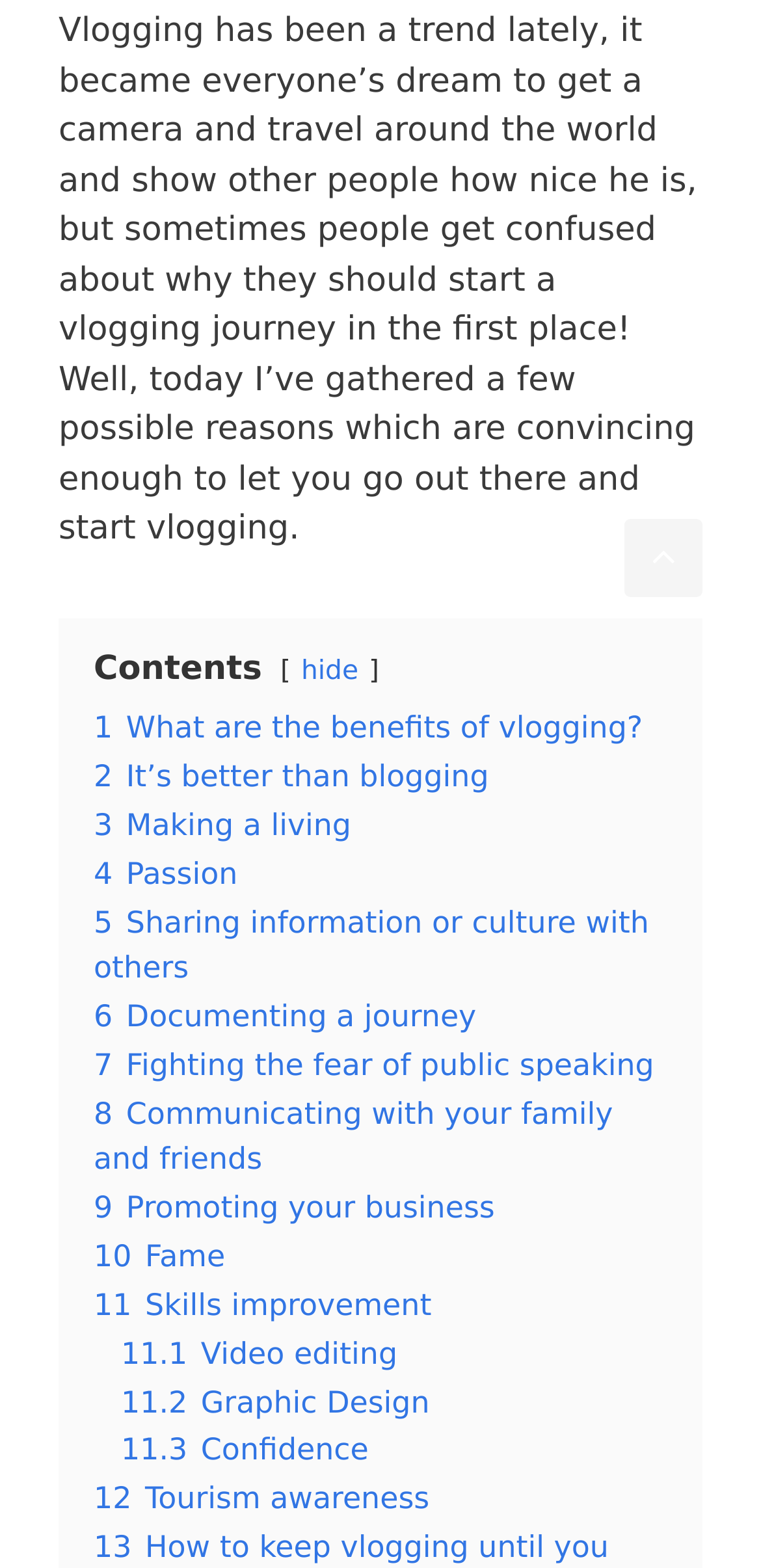What is the seventh reason for starting a vlogging journey?
Examine the image and give a concise answer in one word or a short phrase.

Fighting the fear of public speaking